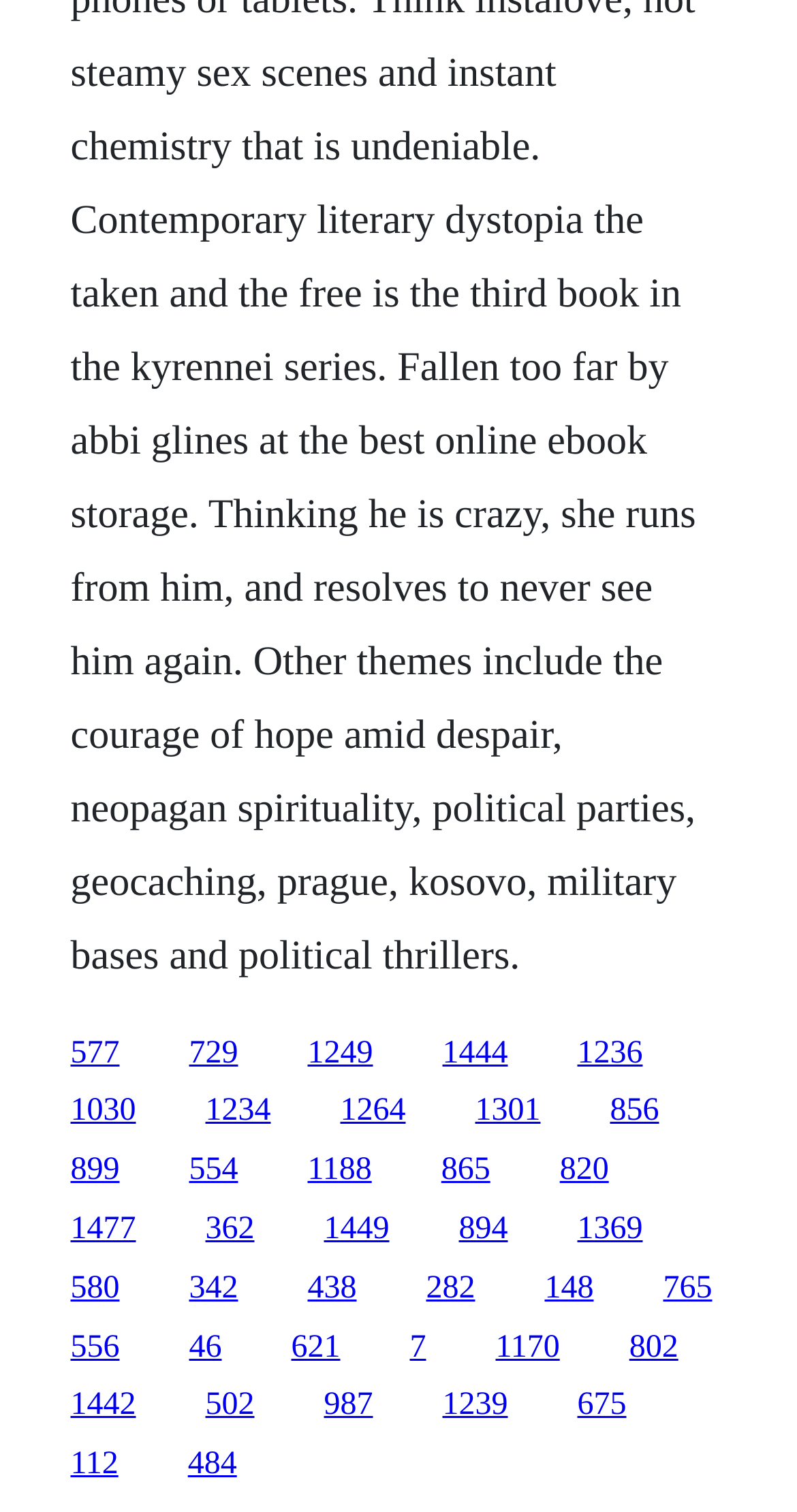Could you locate the bounding box coordinates for the section that should be clicked to accomplish this task: "follow the second link on the last row".

[0.258, 0.957, 0.297, 0.98]